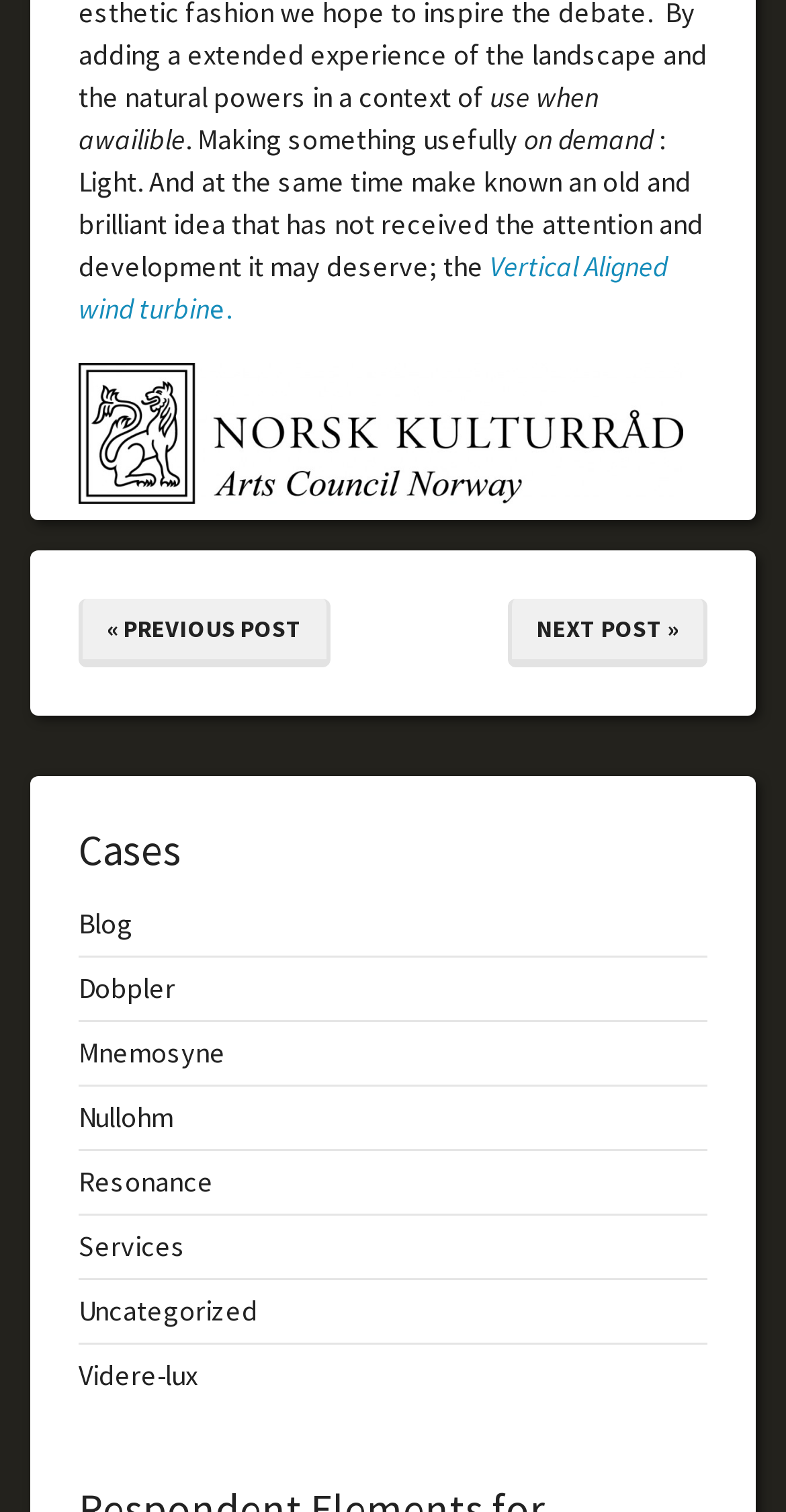Find the bounding box coordinates of the UI element according to this description: "Next Post »".

[0.646, 0.396, 0.9, 0.442]